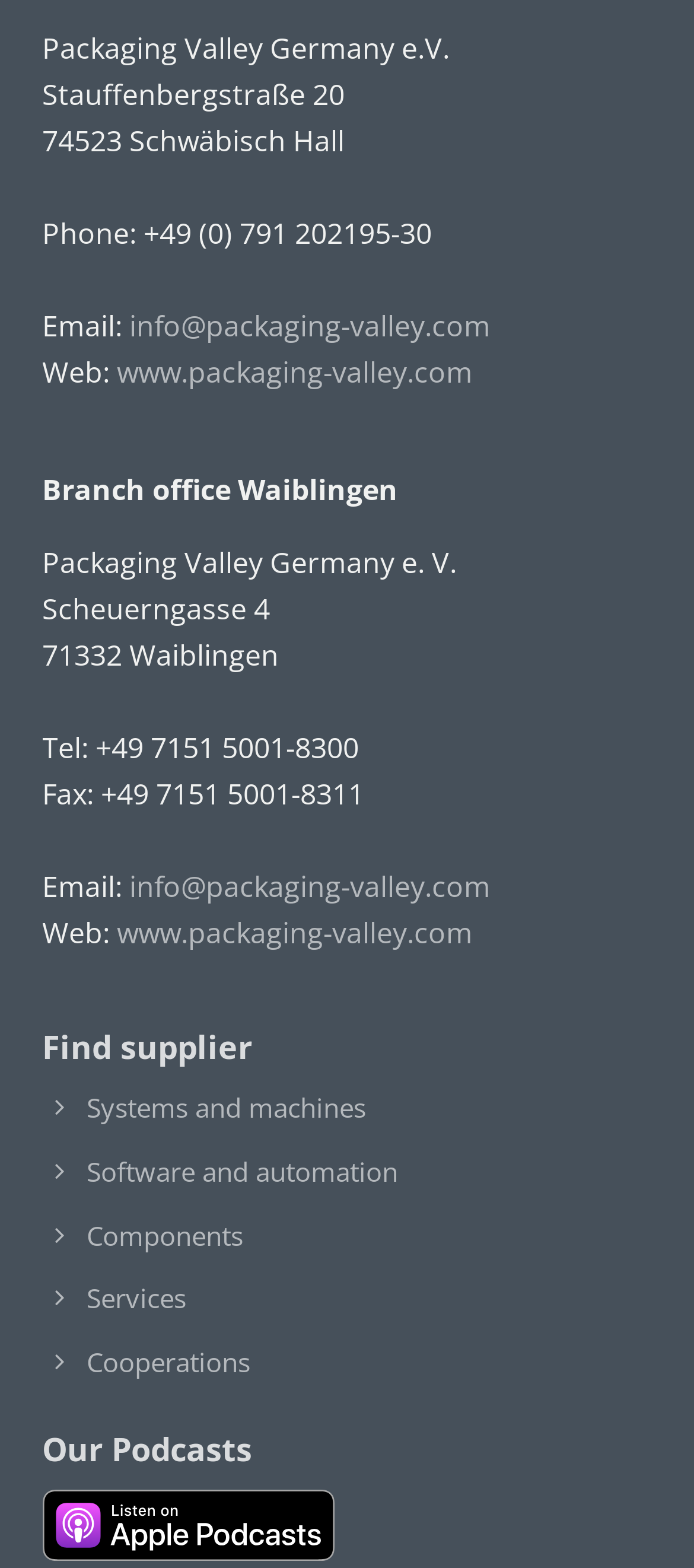Locate the bounding box coordinates of the area that needs to be clicked to fulfill the following instruction: "Listen to a podcast". The coordinates should be in the format of four float numbers between 0 and 1, namely [left, top, right, bottom].

[0.06, 0.95, 0.94, 0.995]